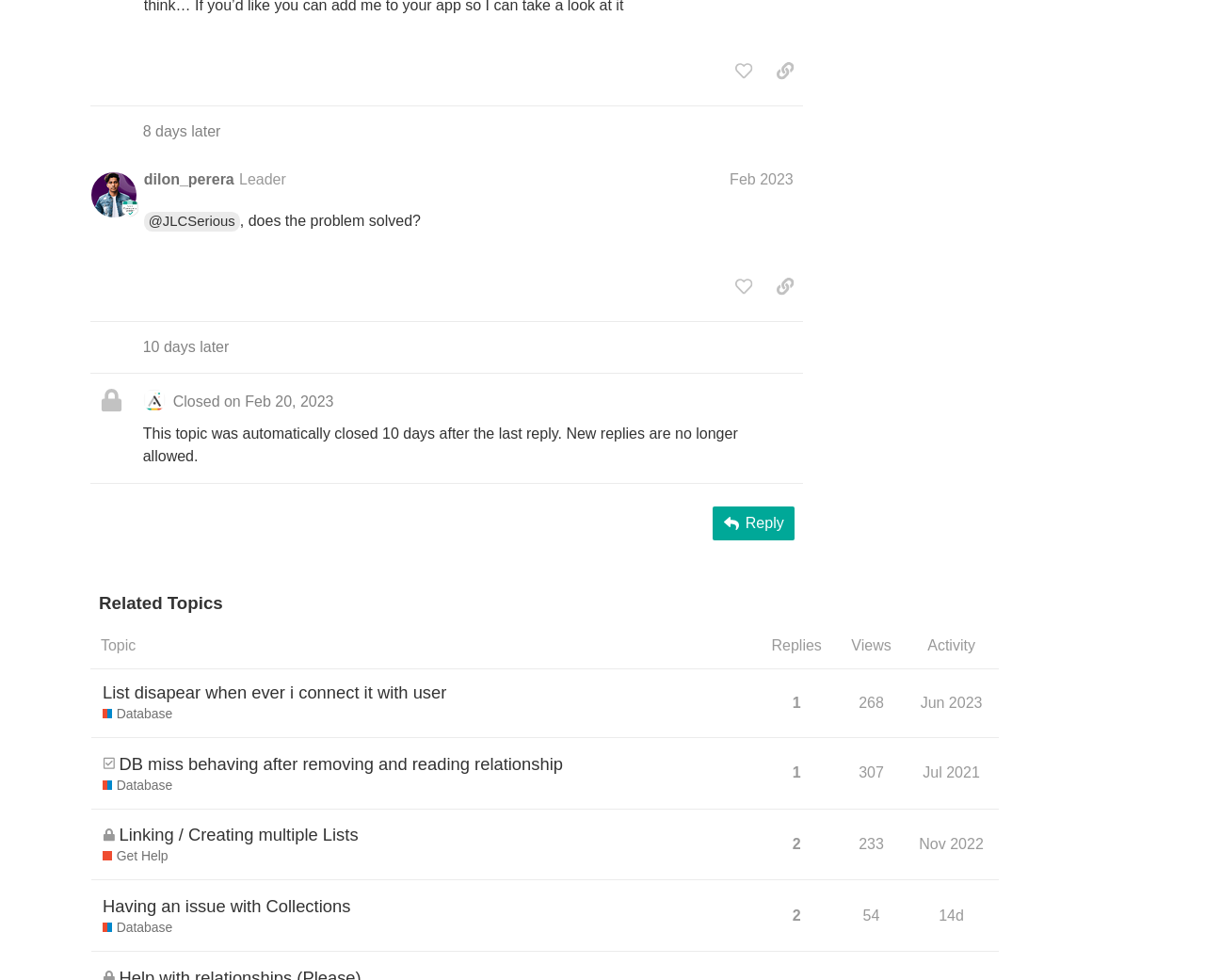Locate the bounding box coordinates of the element that needs to be clicked to carry out the instruction: "Visit Bwindi Impenetrable National Park". The coordinates should be given as four float numbers ranging from 0 to 1, i.e., [left, top, right, bottom].

None